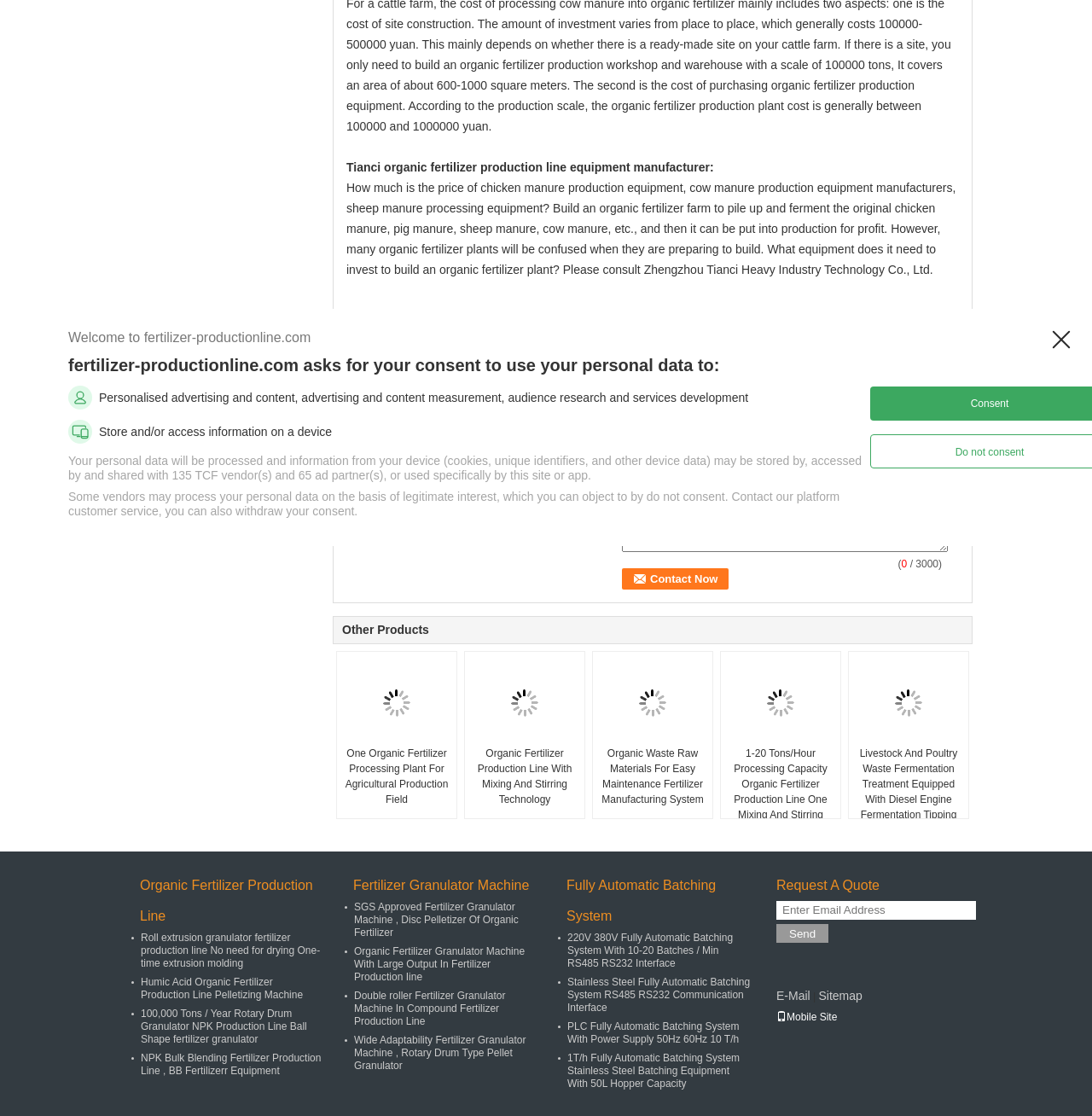Determine the bounding box coordinates of the clickable region to execute the instruction: "Click the 'Contact Now' button". The coordinates should be four float numbers between 0 and 1, denoted as [left, top, right, bottom].

[0.57, 0.509, 0.668, 0.528]